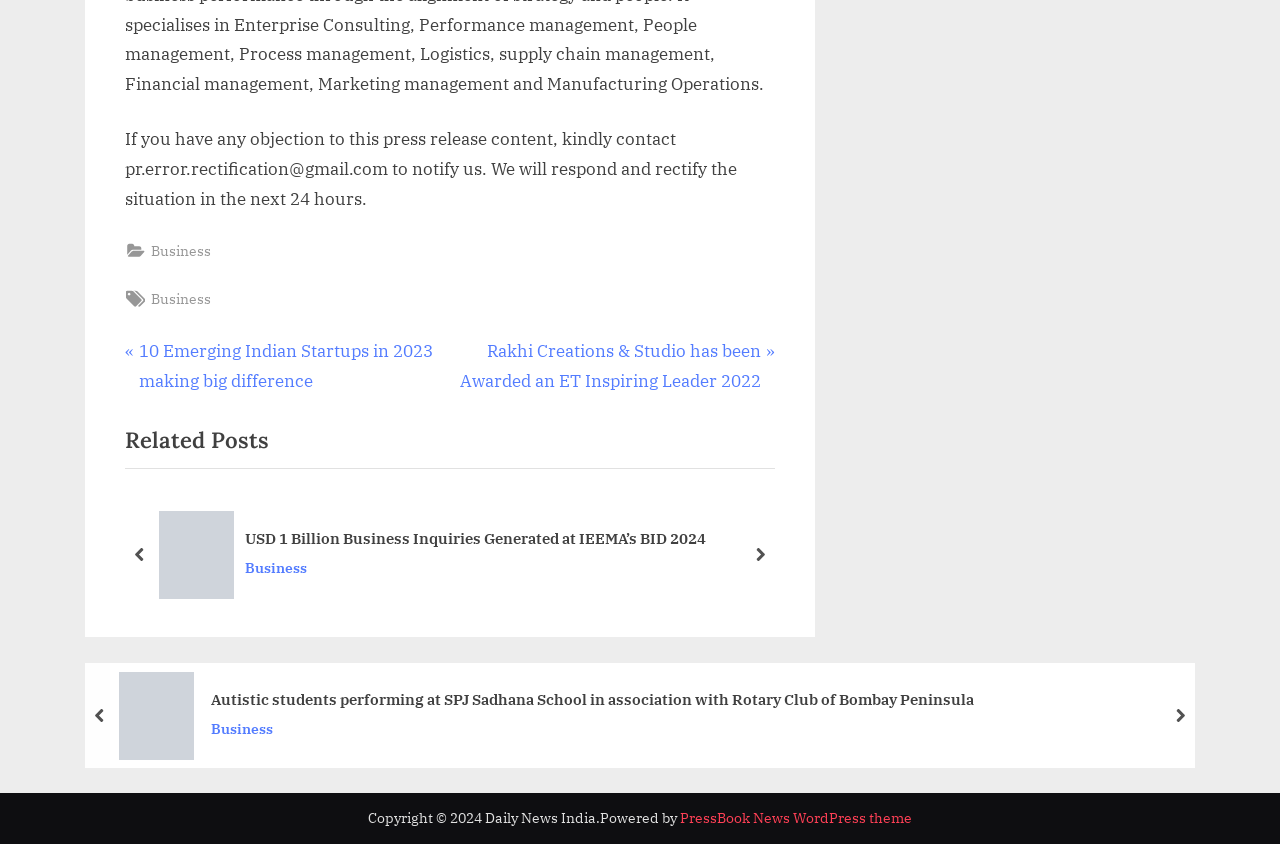How many related posts are shown?
Please answer using one word or phrase, based on the screenshot.

3